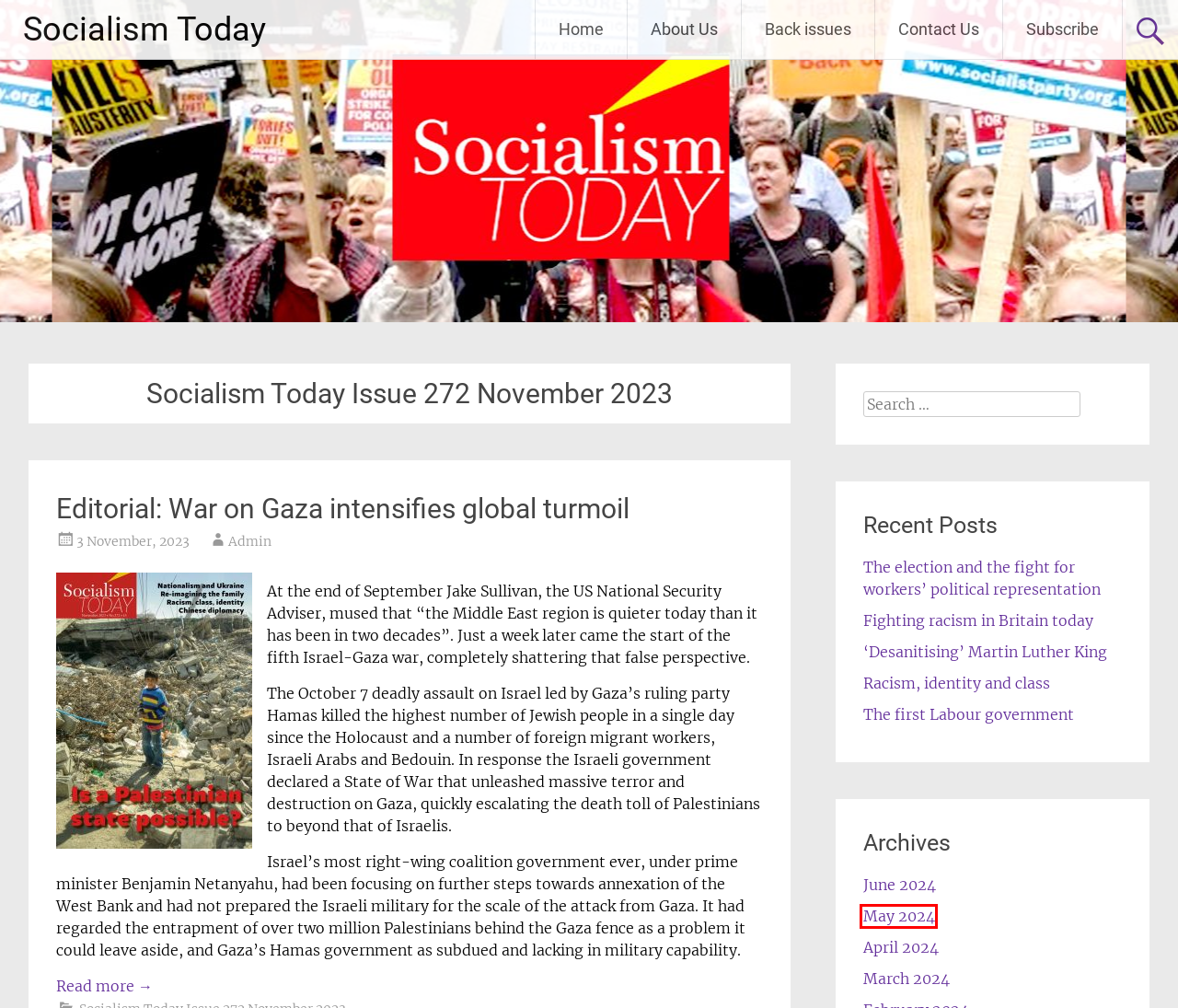You are provided with a screenshot of a webpage containing a red rectangle bounding box. Identify the webpage description that best matches the new webpage after the element in the bounding box is clicked. Here are the potential descriptions:
A. Back issues – Socialism Today
B. The first Labour government – Socialism Today
C. ‘Desanitising’ Martin Luther King – Socialism Today
D. April 2024 – Socialism Today
E. Socialism Today – Socialist Party magazine
F. May 2024 – Socialism Today
G. Fighting racism in Britain today – Socialism Today
H. Racism, identity and class – Socialism Today

F